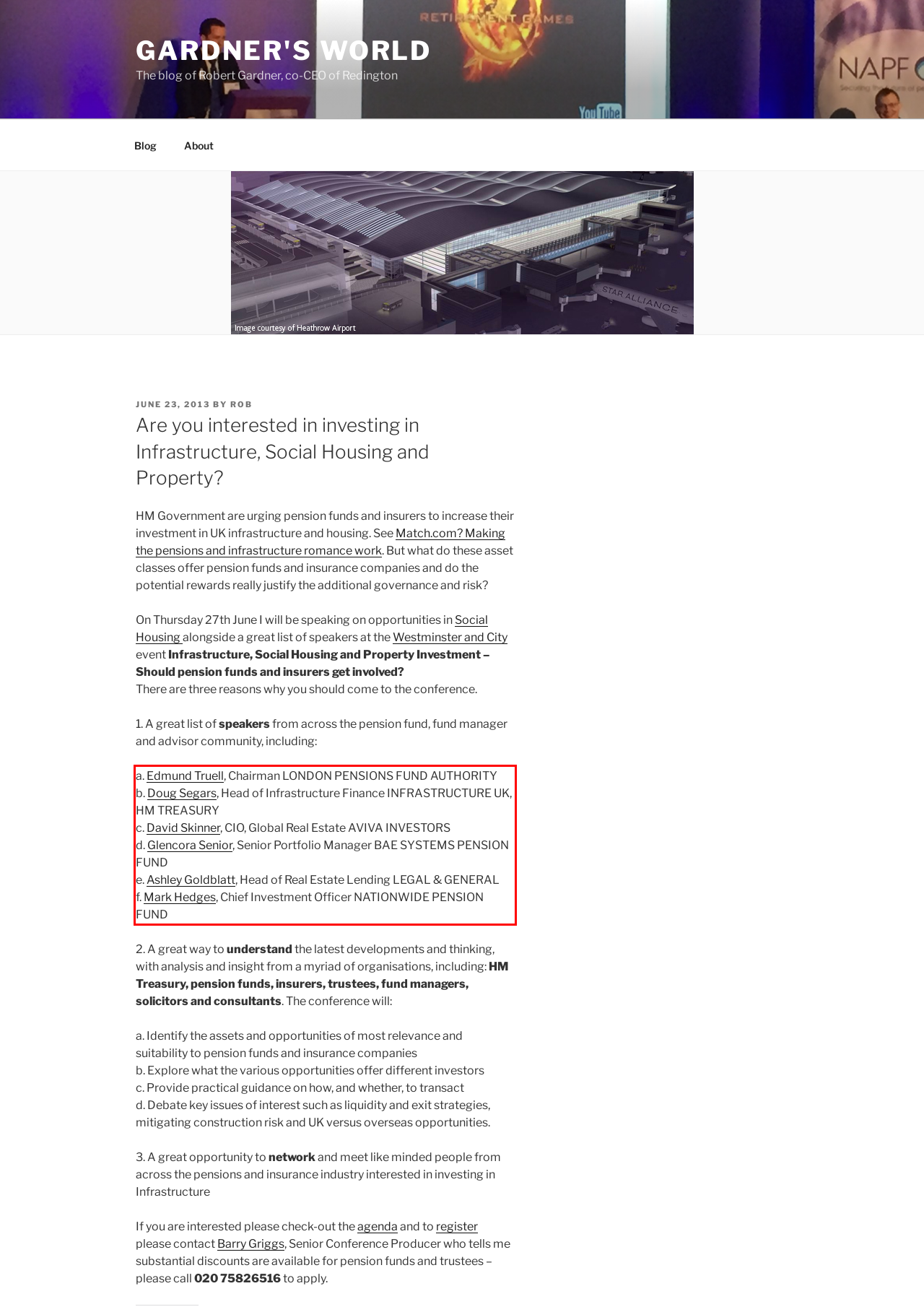You are provided with a webpage screenshot that includes a red rectangle bounding box. Extract the text content from within the bounding box using OCR.

a. Edmund Truell, Chairman LONDON PENSIONS FUND AUTHORITY b. Doug Segars, Head of Infrastructure Finance INFRASTRUCTURE UK, HM TREASURY c. David Skinner, CIO, Global Real Estate AVIVA INVESTORS d. Glencora Senior, Senior Portfolio Manager BAE SYSTEMS PENSION FUND e. Ashley Goldblatt, Head of Real Estate Lending LEGAL & GENERAL f. Mark Hedges, Chief Investment Officer NATIONWIDE PENSION FUND